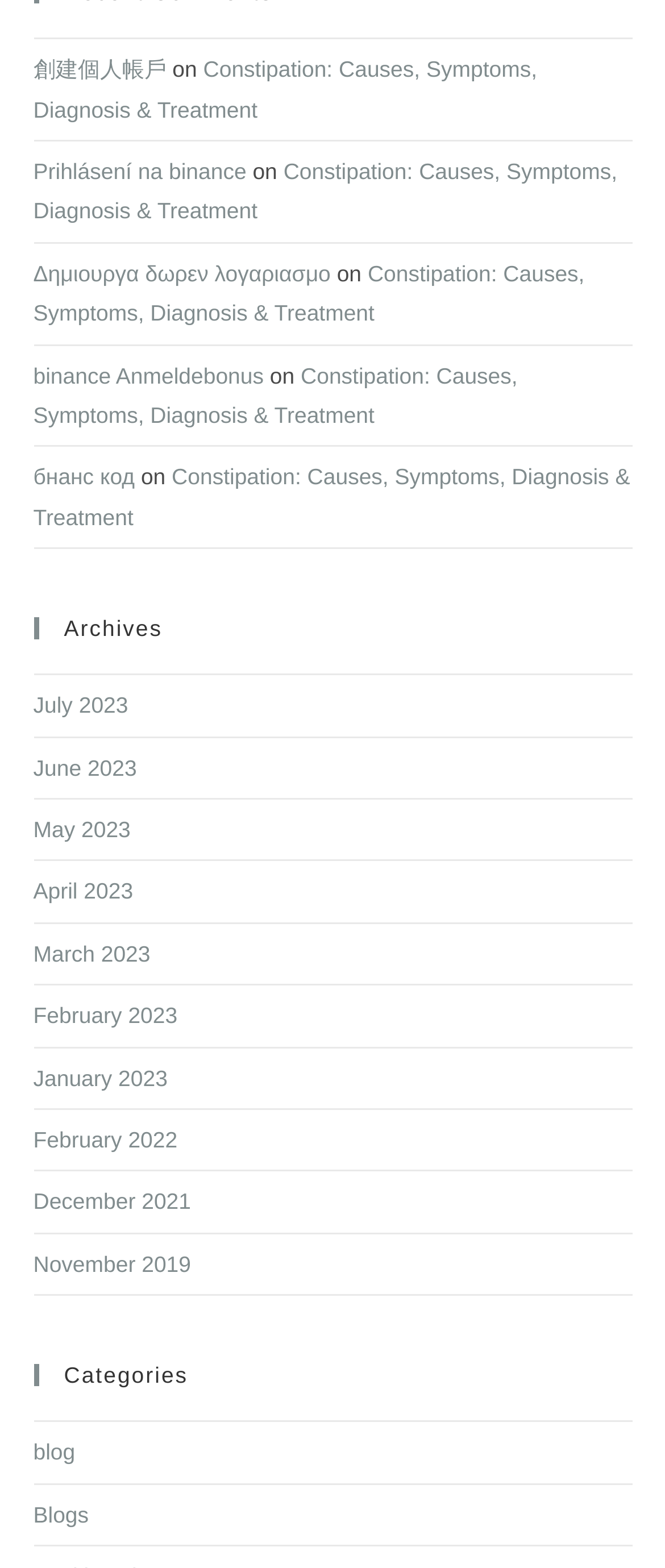How many links are there under the 'Archives' heading?
Using the screenshot, give a one-word or short phrase answer.

9